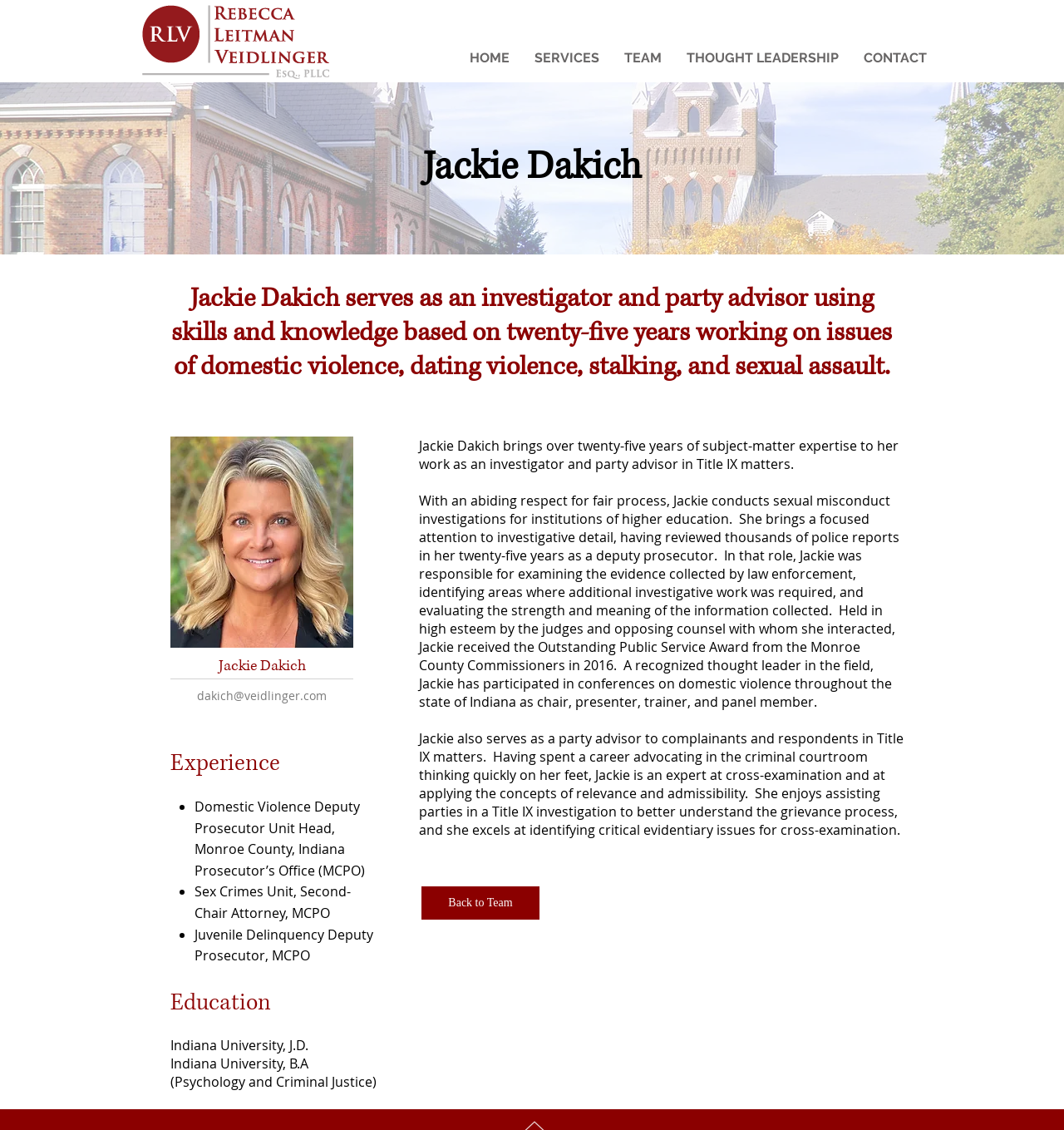Respond with a single word or phrase:
What is the name of the university Jackie Dakich attended?

Indiana University